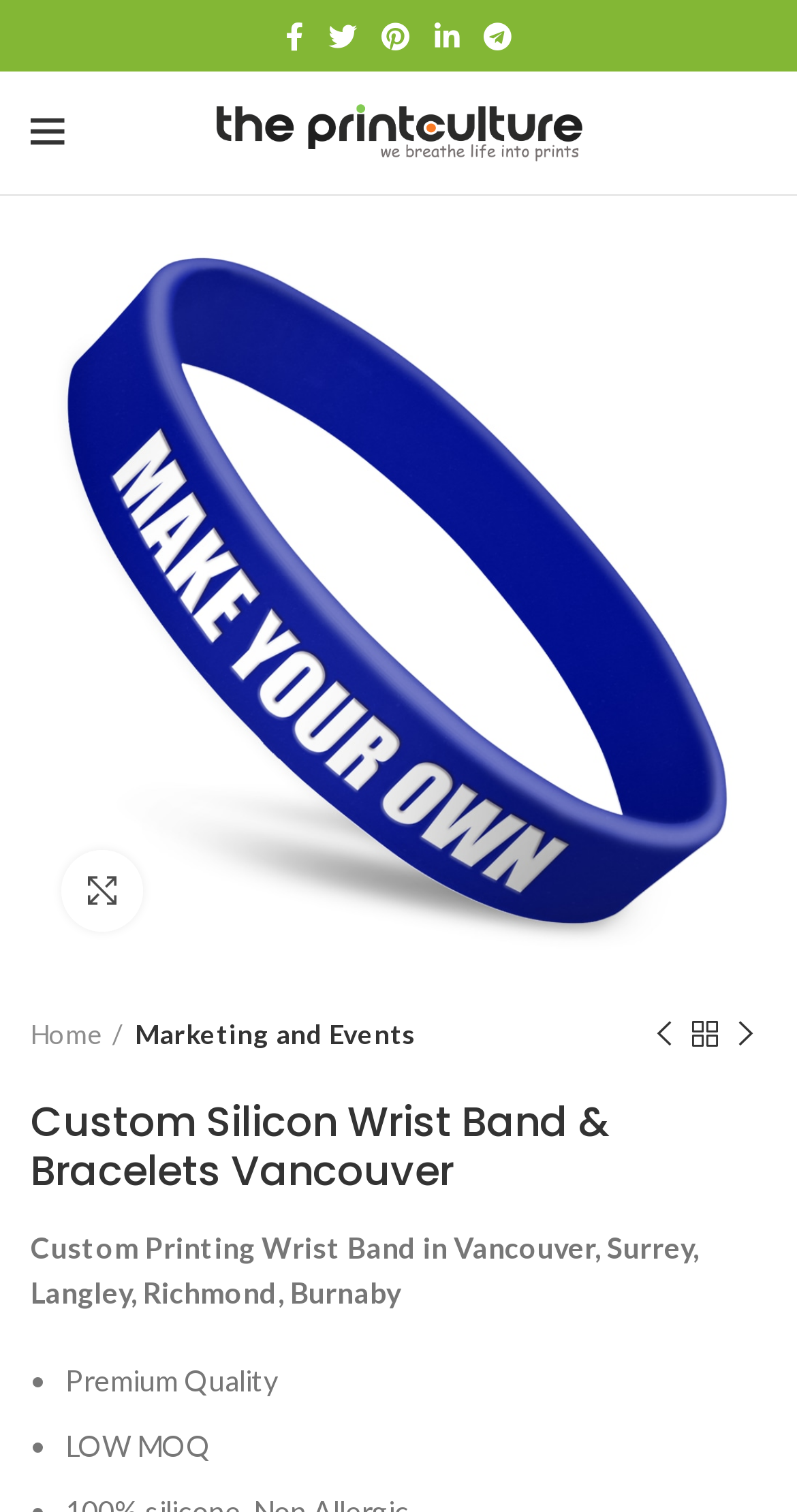Locate the bounding box coordinates of the clickable region to complete the following instruction: "Click on Facebook social link."

[0.342, 0.006, 0.396, 0.041]